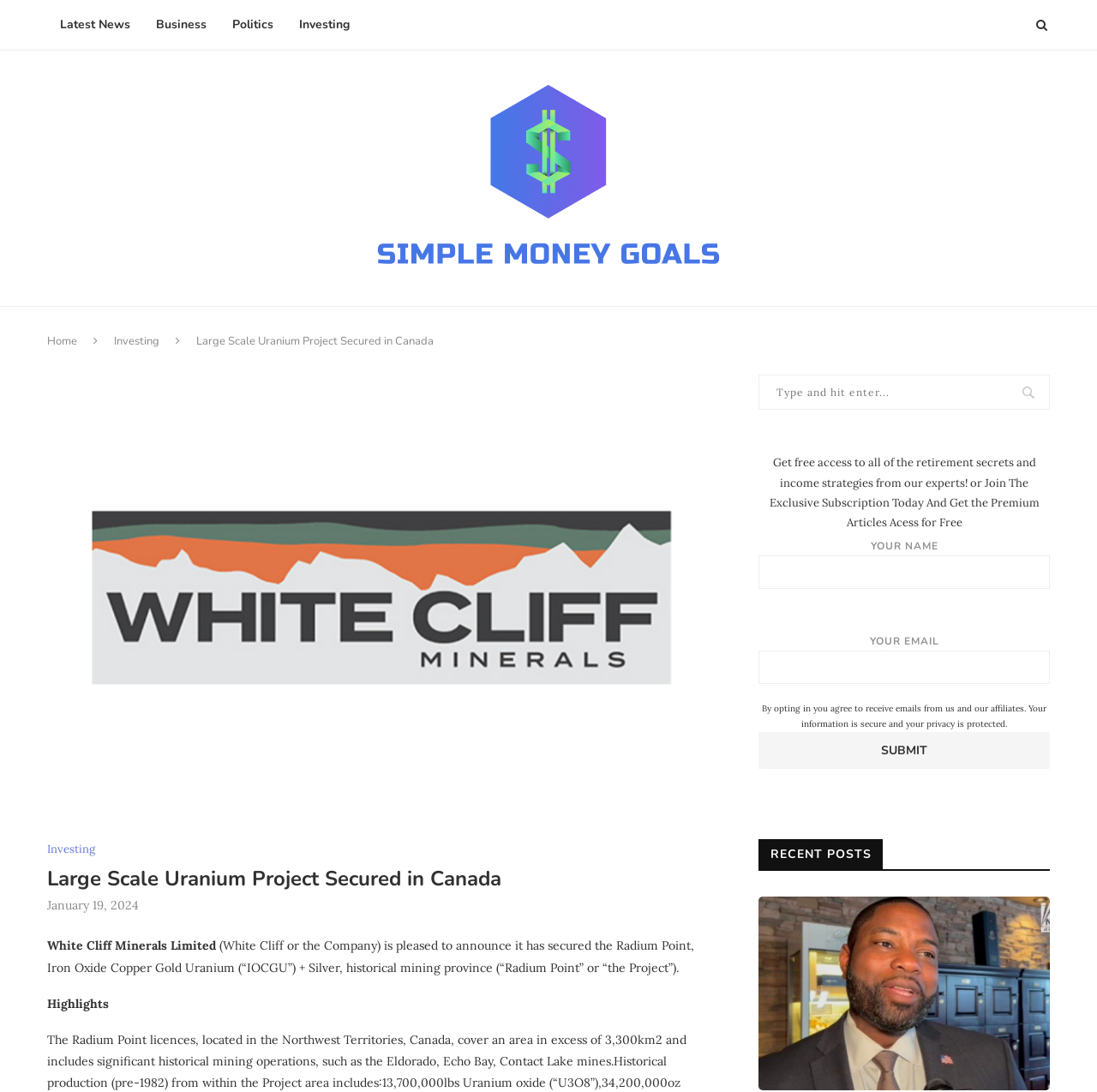Highlight the bounding box coordinates of the element that should be clicked to carry out the following instruction: "Submit the contact form". The coordinates must be given as four float numbers ranging from 0 to 1, i.e., [left, top, right, bottom].

[0.691, 0.67, 0.957, 0.704]